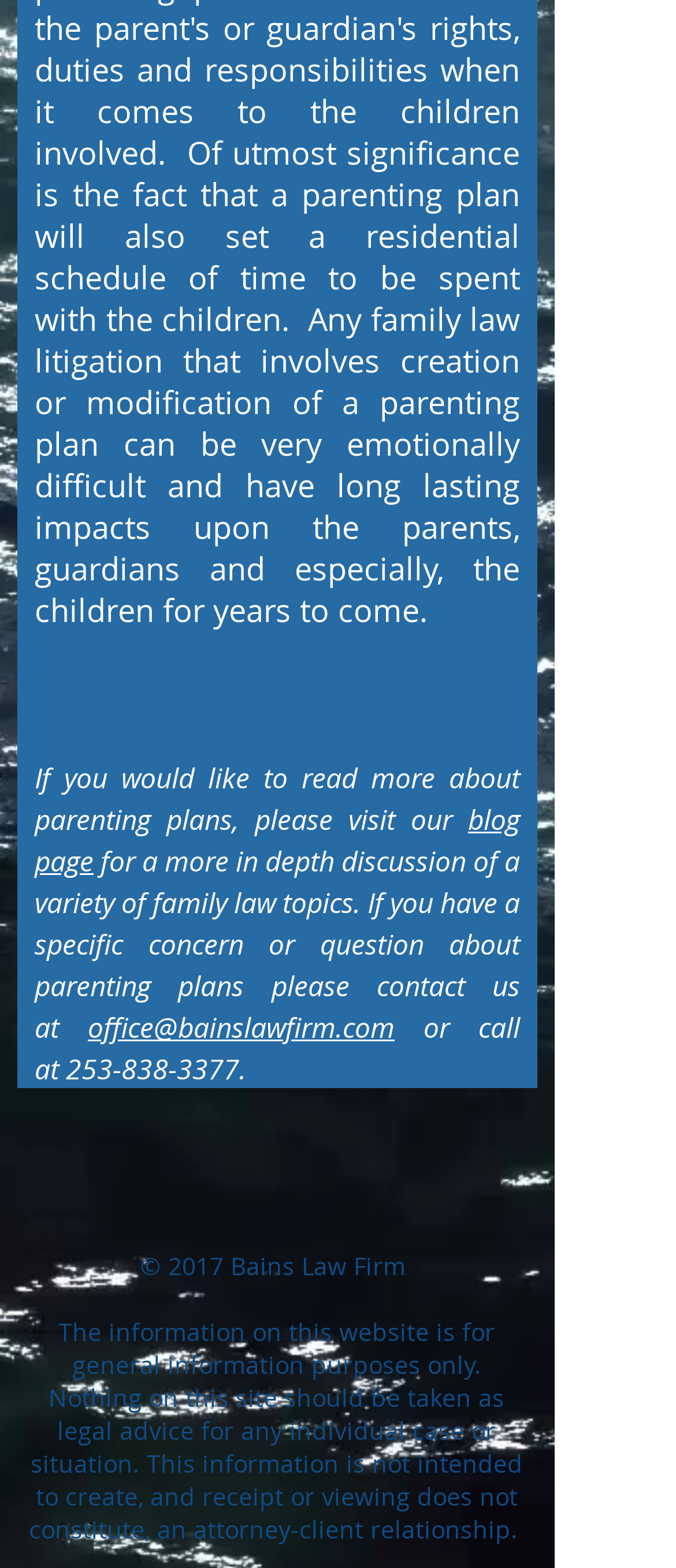Find the bounding box coordinates for the HTML element specified by: "office@bainslawfirm.com".

[0.13, 0.641, 0.584, 0.667]